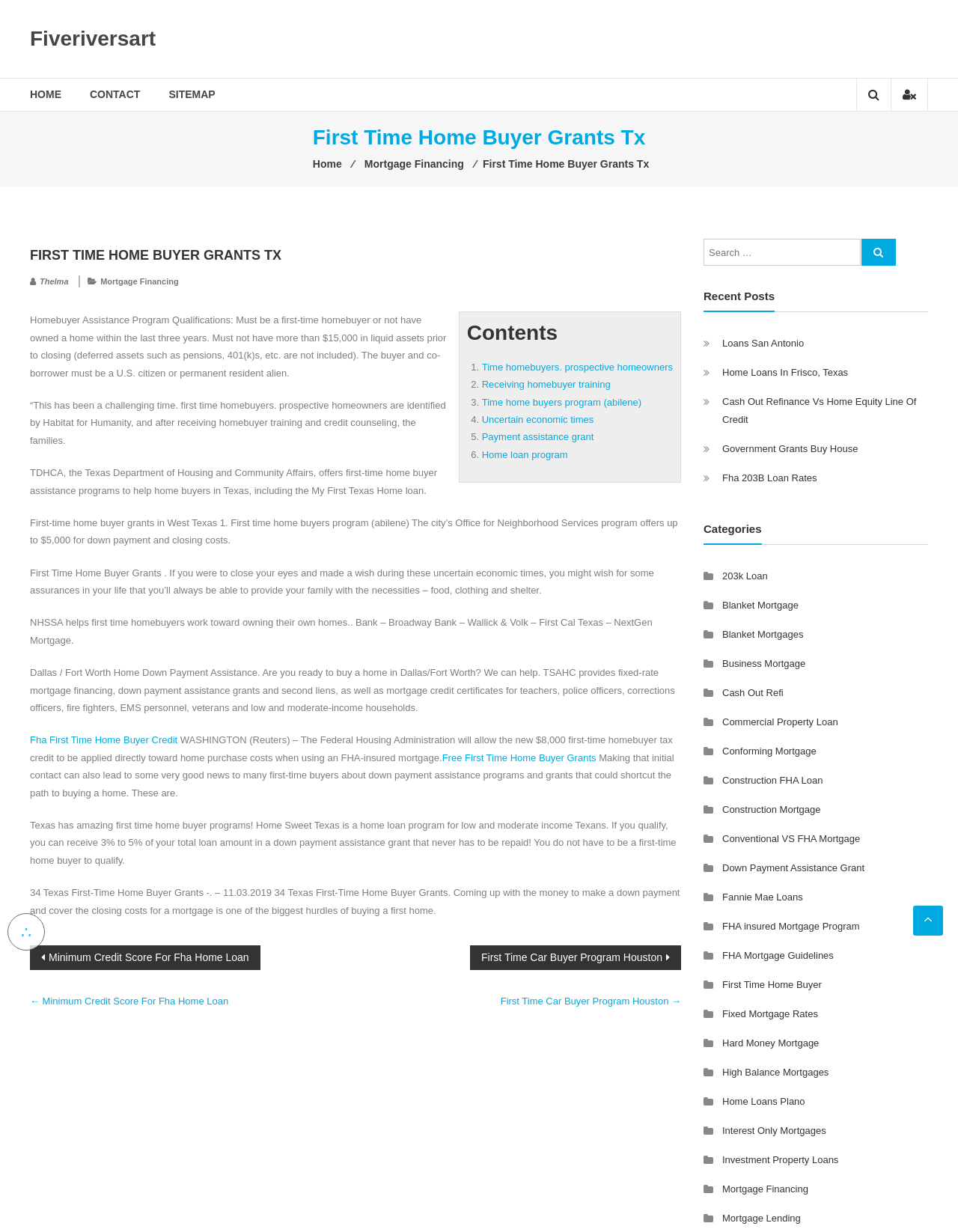For the element described, predict the bounding box coordinates as (top-left x, top-left y, bottom-right x, bottom-right y). All values should be between 0 and 1. Element description: First Time Home Buyer

[0.754, 0.795, 0.858, 0.804]